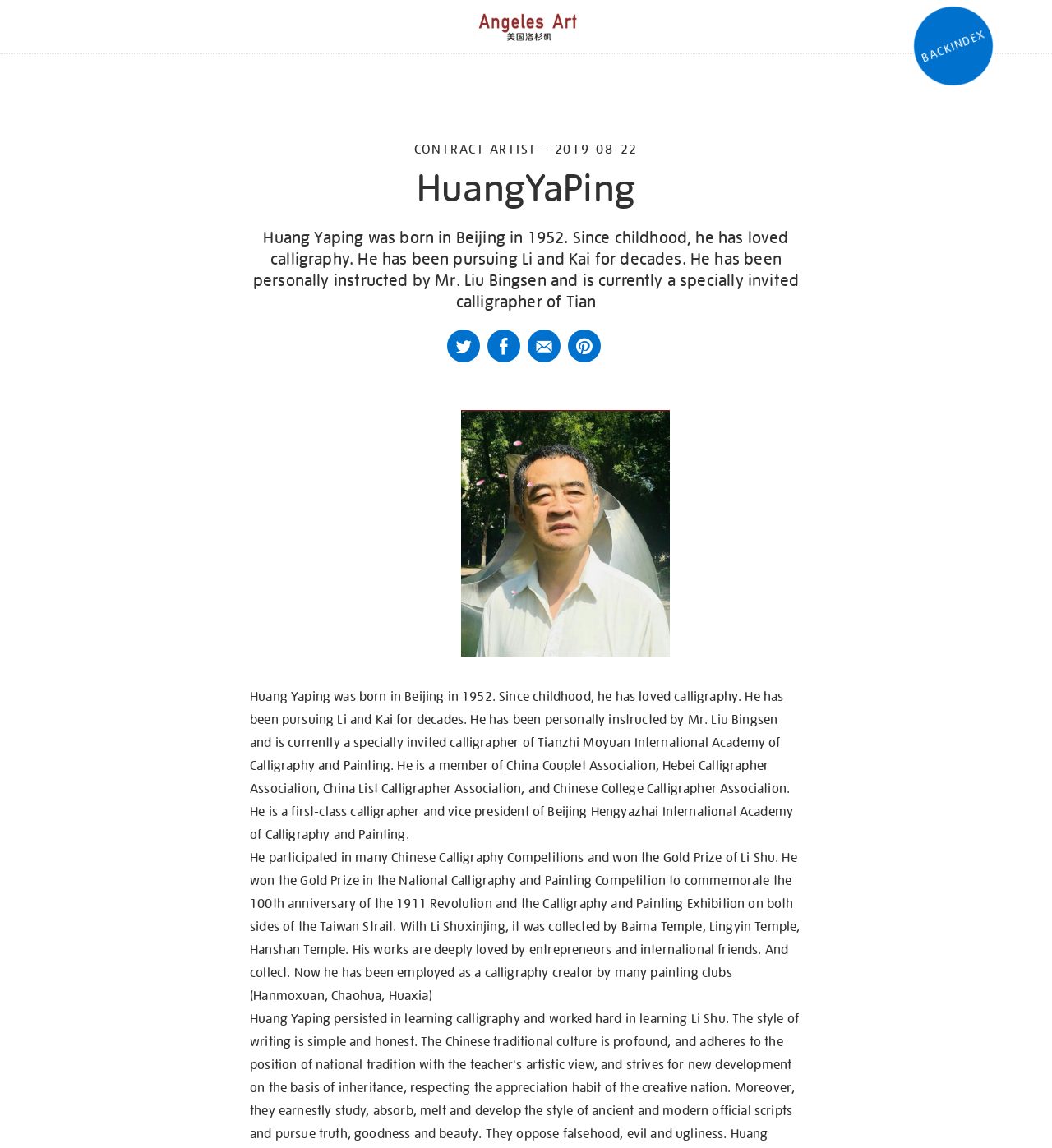Determine the bounding box for the UI element that matches this description: "Our Privacy Policy".

None